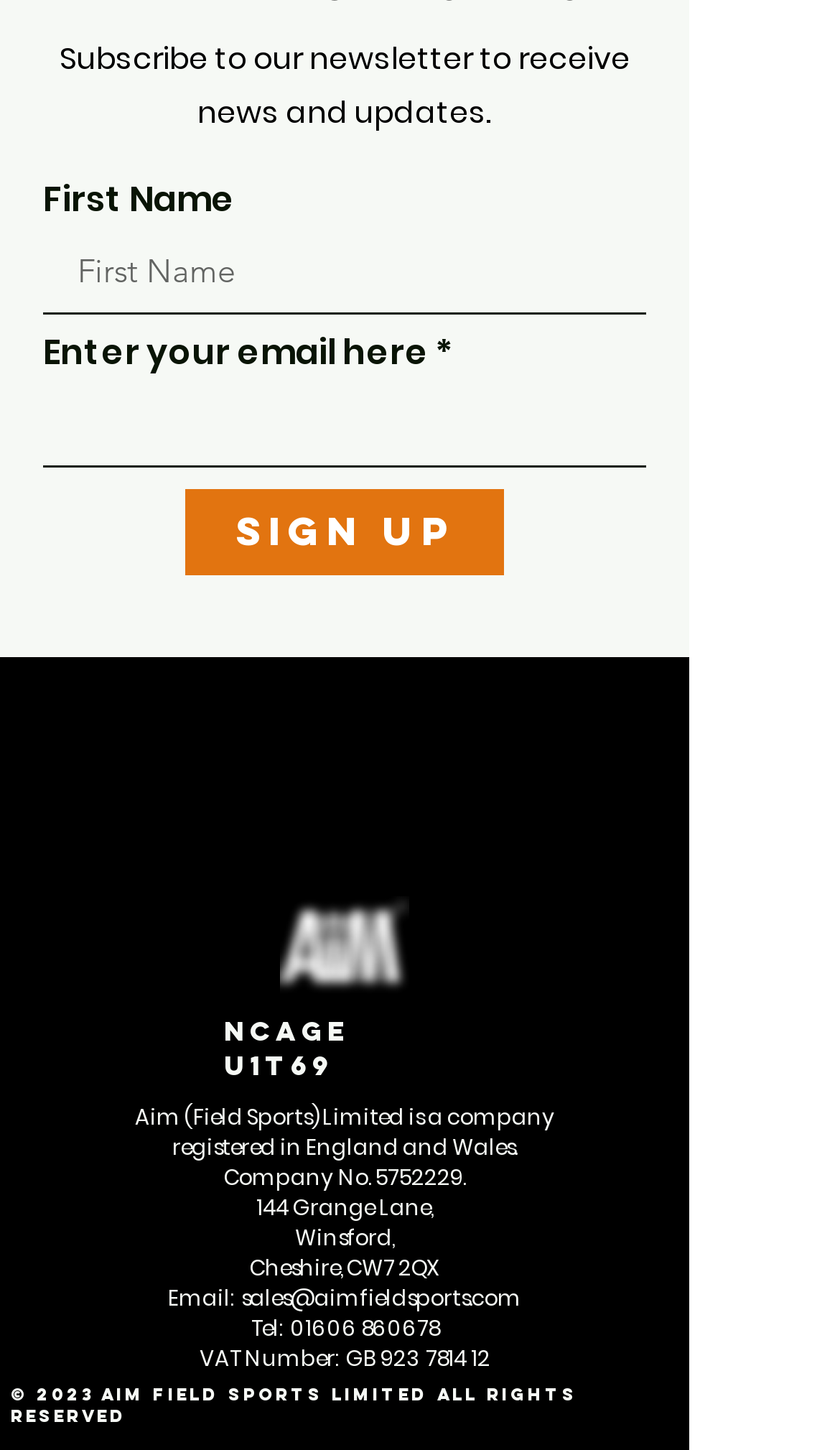Determine the bounding box for the HTML element described here: "Sign Up". The coordinates should be given as [left, top, right, bottom] with each number being a float between 0 and 1.

[0.221, 0.337, 0.6, 0.397]